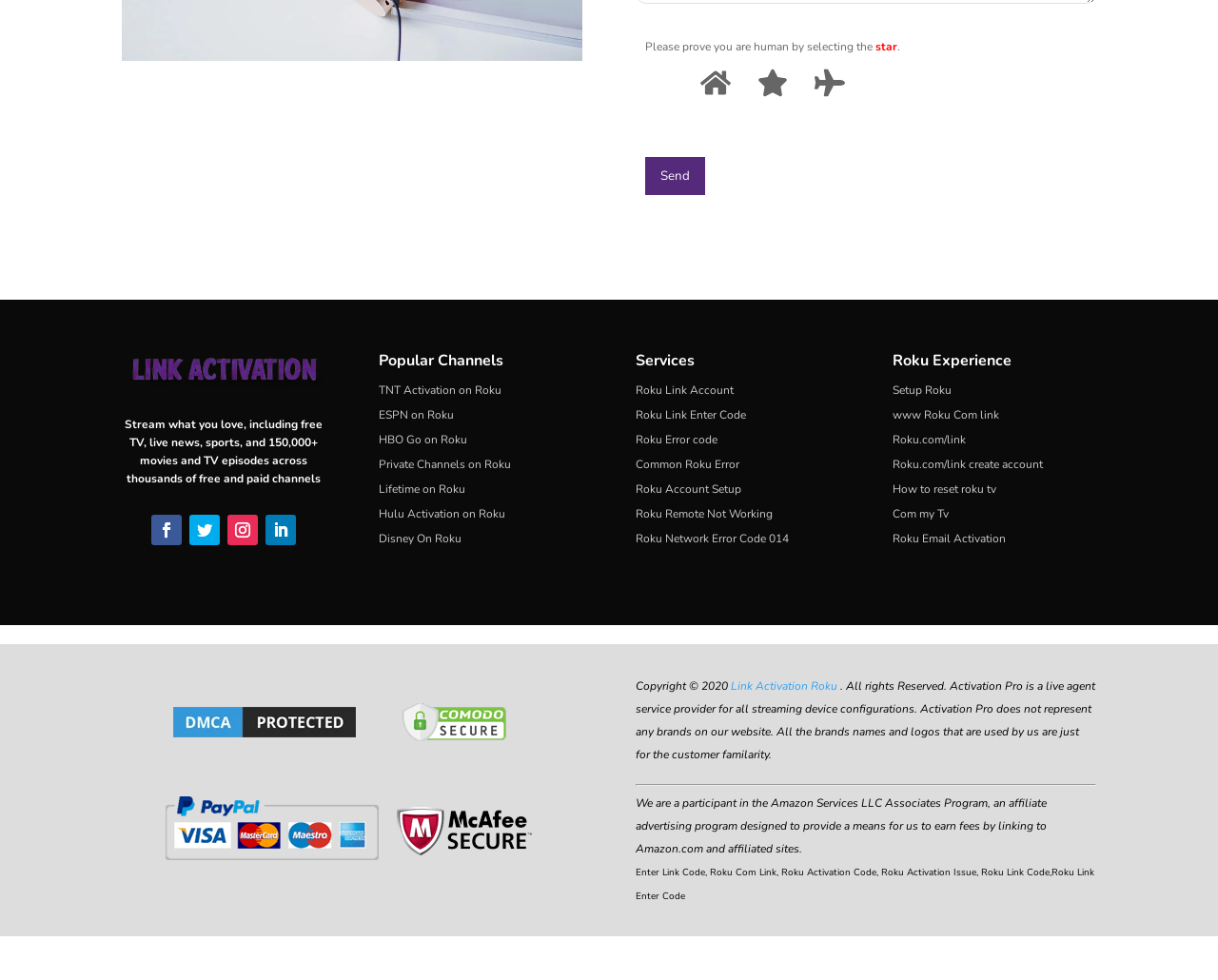Please locate the bounding box coordinates for the element that should be clicked to achieve the following instruction: "Learn more about Main Services". Ensure the coordinates are given as four float numbers between 0 and 1, i.e., [left, top, right, bottom].

None